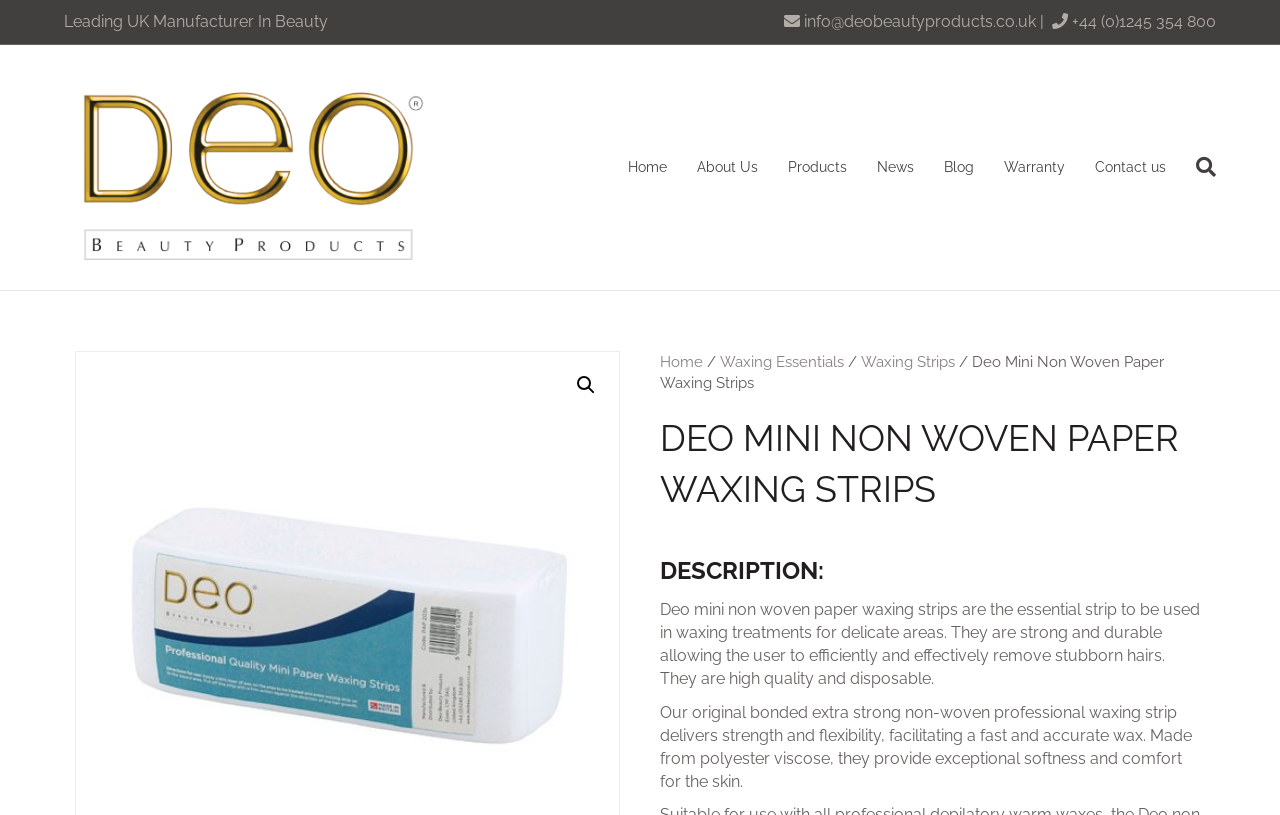Identify the bounding box coordinates for the element you need to click to achieve the following task: "Call the customer service number". Provide the bounding box coordinates as four float numbers between 0 and 1, in the form [left, top, right, bottom].

[0.838, 0.015, 0.95, 0.038]